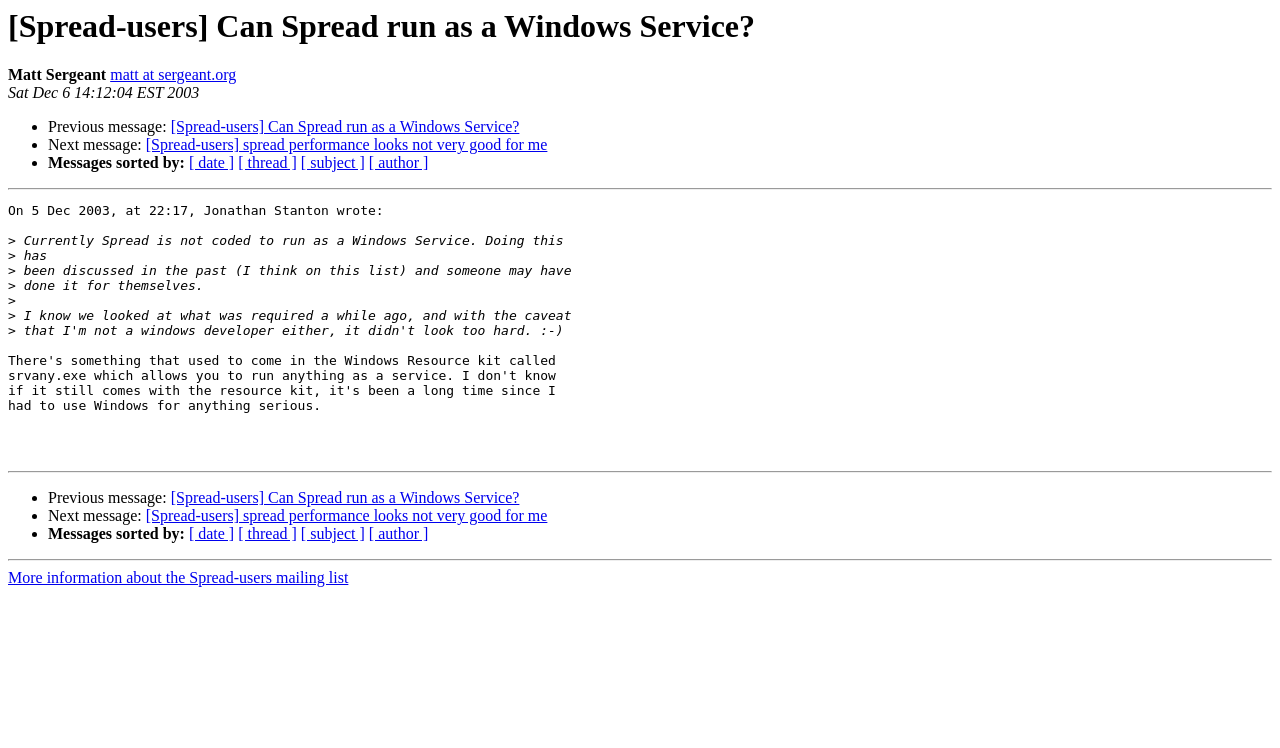Determine the bounding box coordinates for the area that should be clicked to carry out the following instruction: "View more information about the Spread-users mailing list".

[0.006, 0.761, 0.272, 0.784]